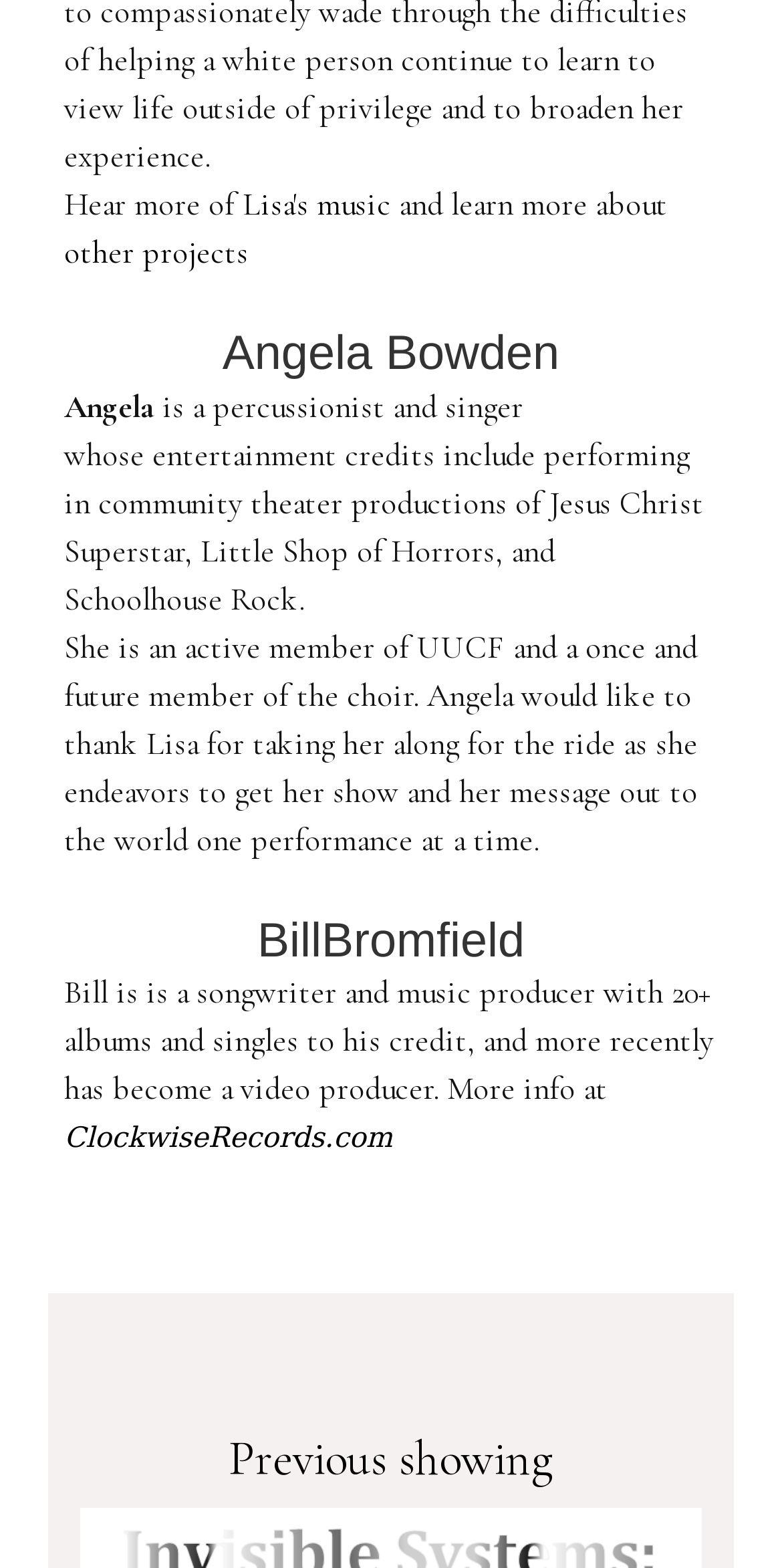Using the elements shown in the image, answer the question comprehensively: What is Angela's profession?

I determined Angela's profession by reading the heading that describes her, which states 'Angela is a percussionist and singer whose entertainment credits include performing in community theater productions of Jesus Christ Superstar, Little Shop of Horrors, and Schoolhouse Rock.'